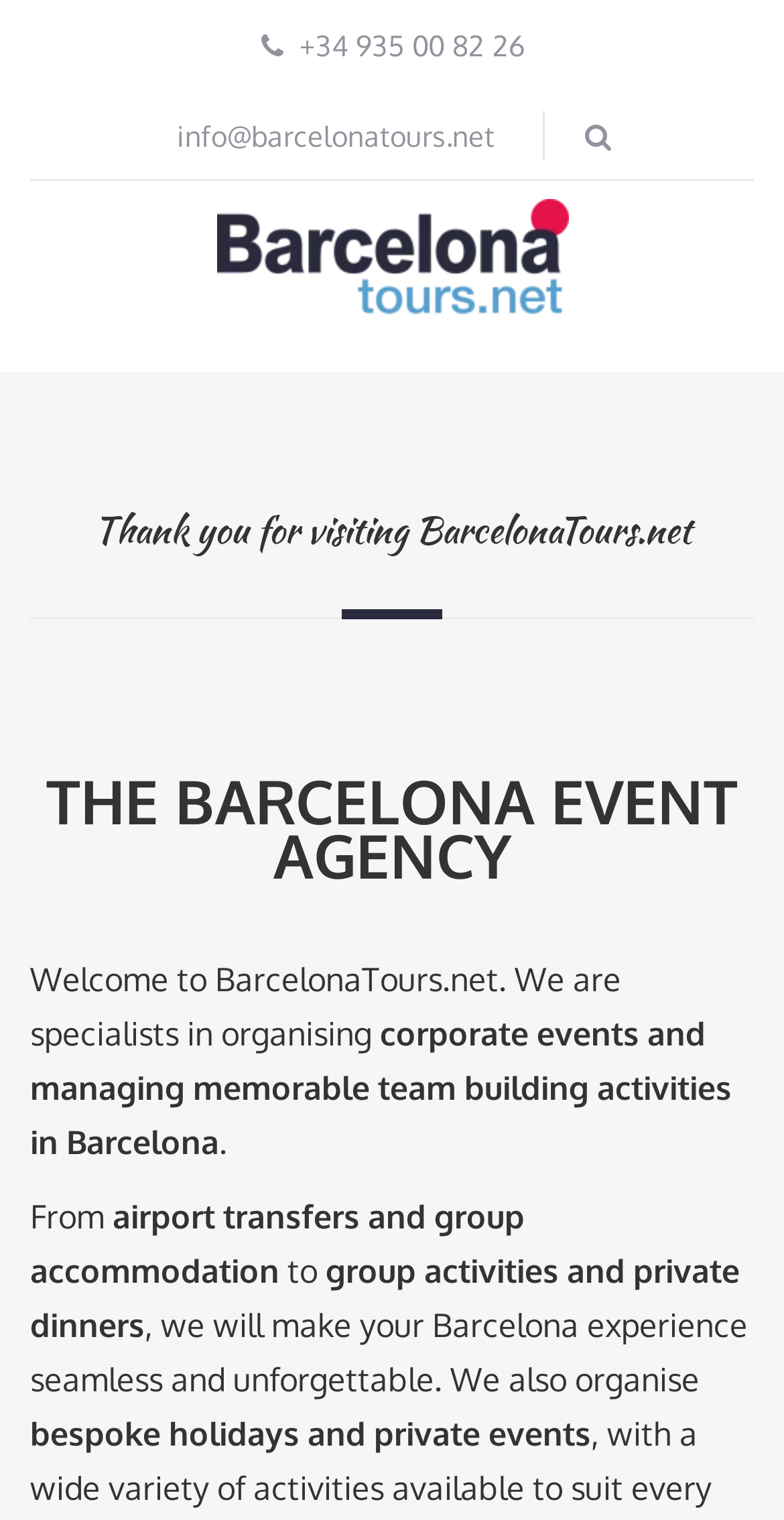Explain the webpage's design and content in an elaborate manner.

The webpage is about Barcelona Tours, a company that specializes in organizing corporate events, team building activities, and managing memorable experiences in Barcelona. 

At the top right corner, there is a phone number '+34 935 00 82 26' and an email address 'info@barcelonatours.net' next to it. On the same line, there is a Facebook icon represented by '\uf002'. 

On the top left, the company's logo 'BarcelonaTours' is displayed, along with a heading 'THE BARCELONA EVENT AGENCY' below it. 

Below the logo, there is a message 'Thank you for visiting BarcelonaTours.net' followed by a brief introduction to the company. The introduction is divided into several paragraphs, explaining that the company organizes corporate events, team building activities, airport transfers, group accommodation, group activities, and private dinners, aiming to make the Barcelona experience seamless and unforgettable. 

The company also offers bespoke holidays and private events.